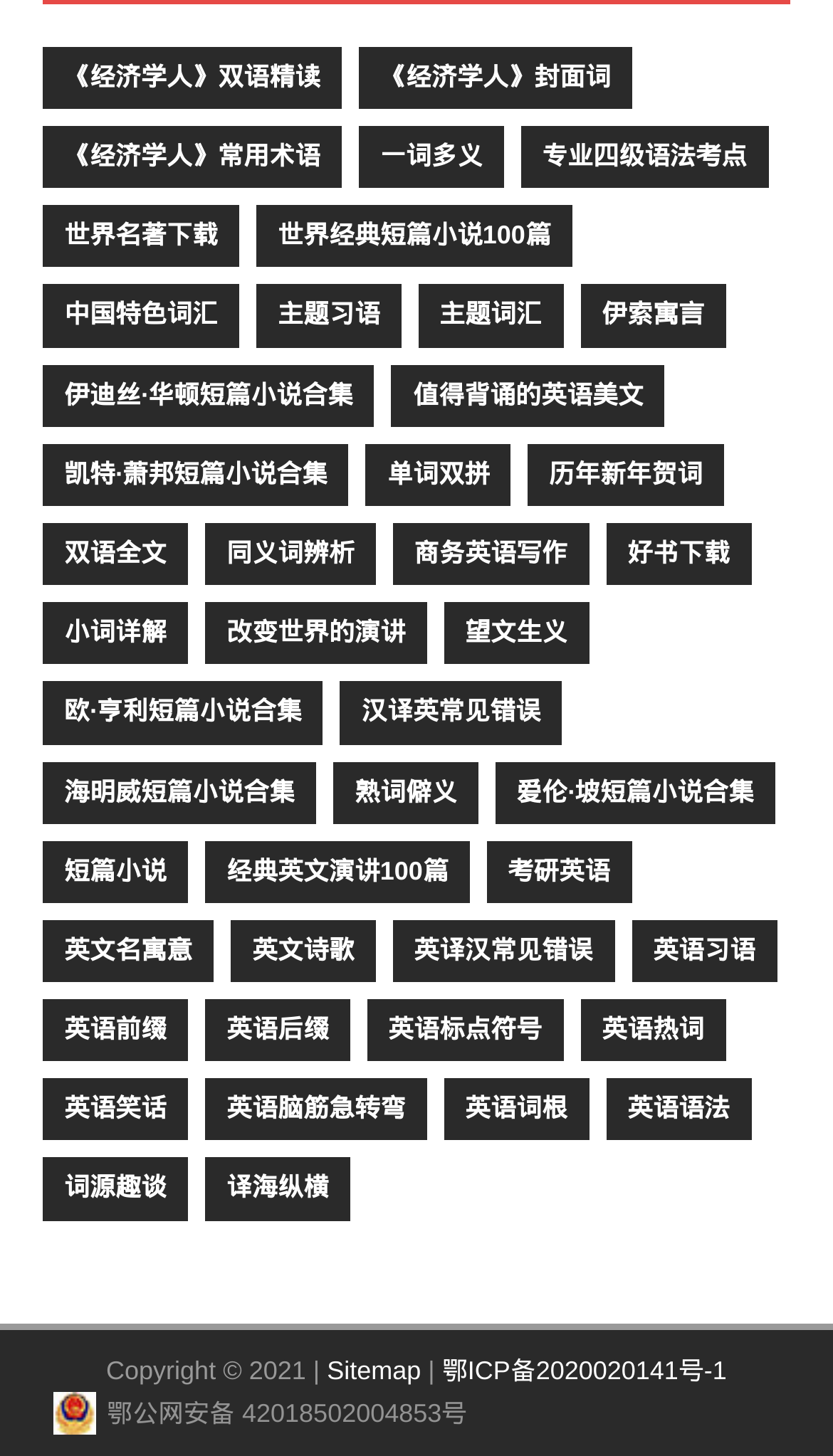Determine the bounding box coordinates of the clickable element to achieve the following action: 'Browse 世界名著下载'. Provide the coordinates as four float values between 0 and 1, formatted as [left, top, right, bottom].

[0.051, 0.141, 0.287, 0.184]